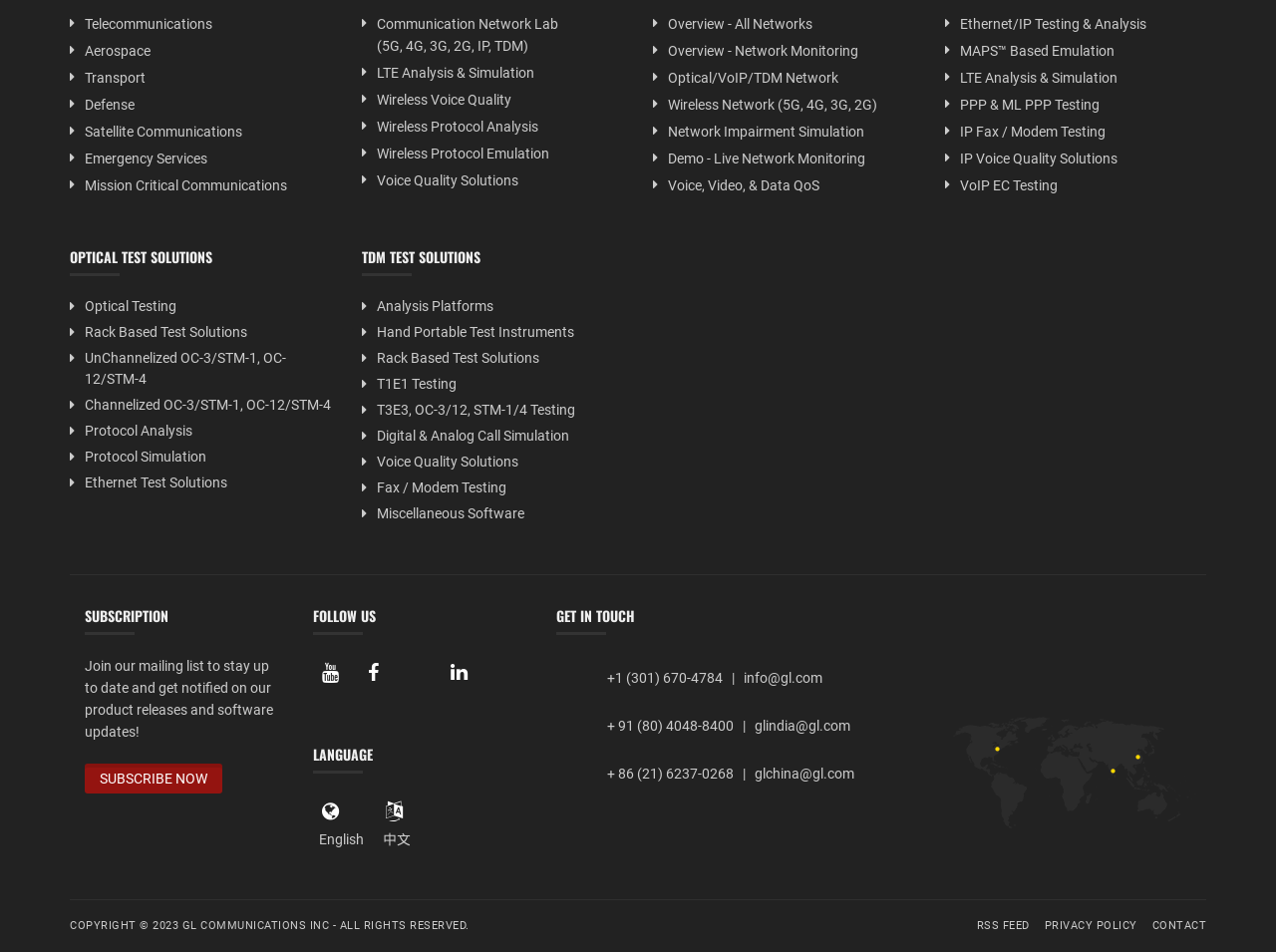How many social media platforms are listed under FOLLOW US?
Look at the image and answer the question using a single word or phrase.

4